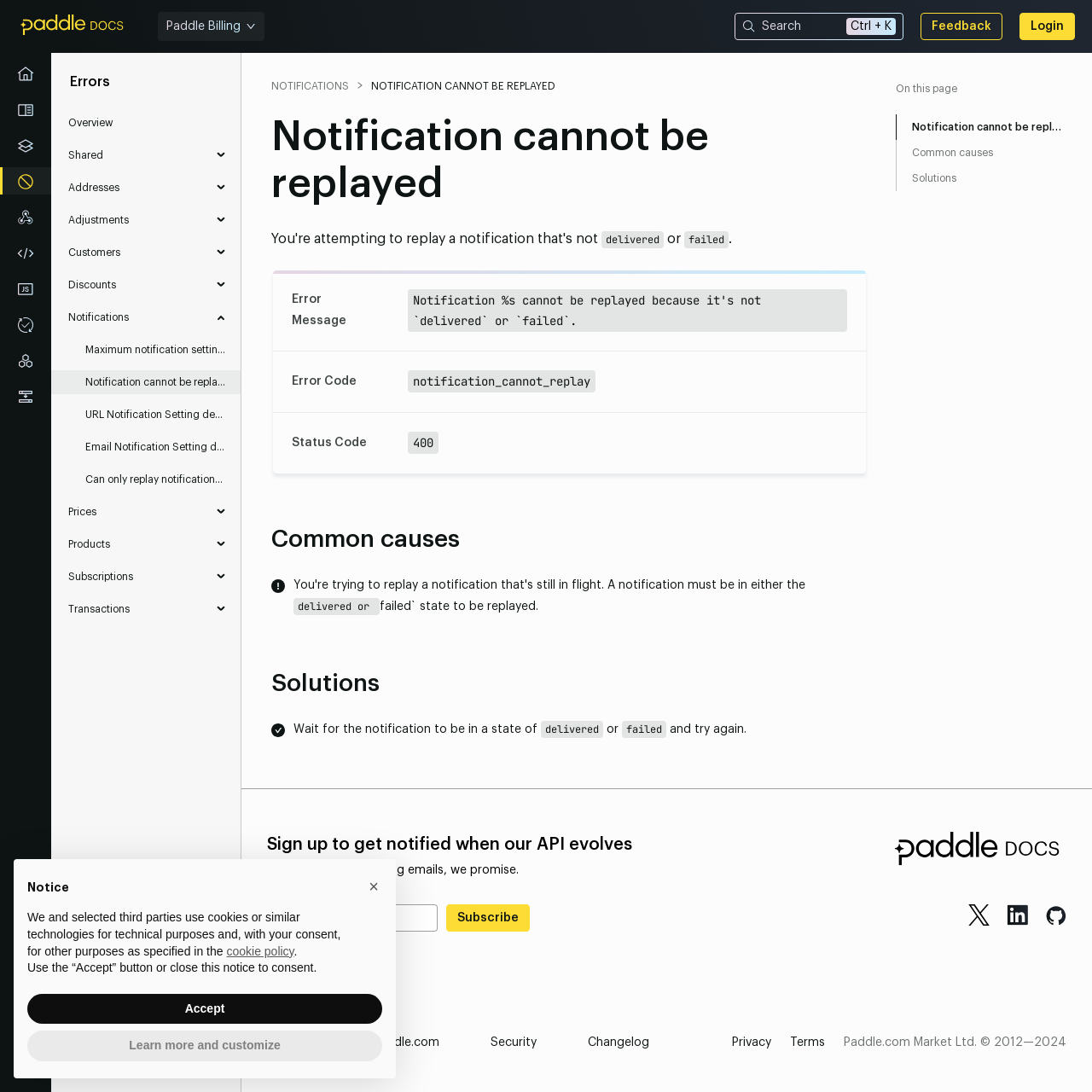Locate the bounding box coordinates of the clickable area to execute the instruction: "click Paddle Logo". Provide the coordinates as four float numbers between 0 and 1, represented as [left, top, right, bottom].

[0.019, 0.013, 0.113, 0.035]